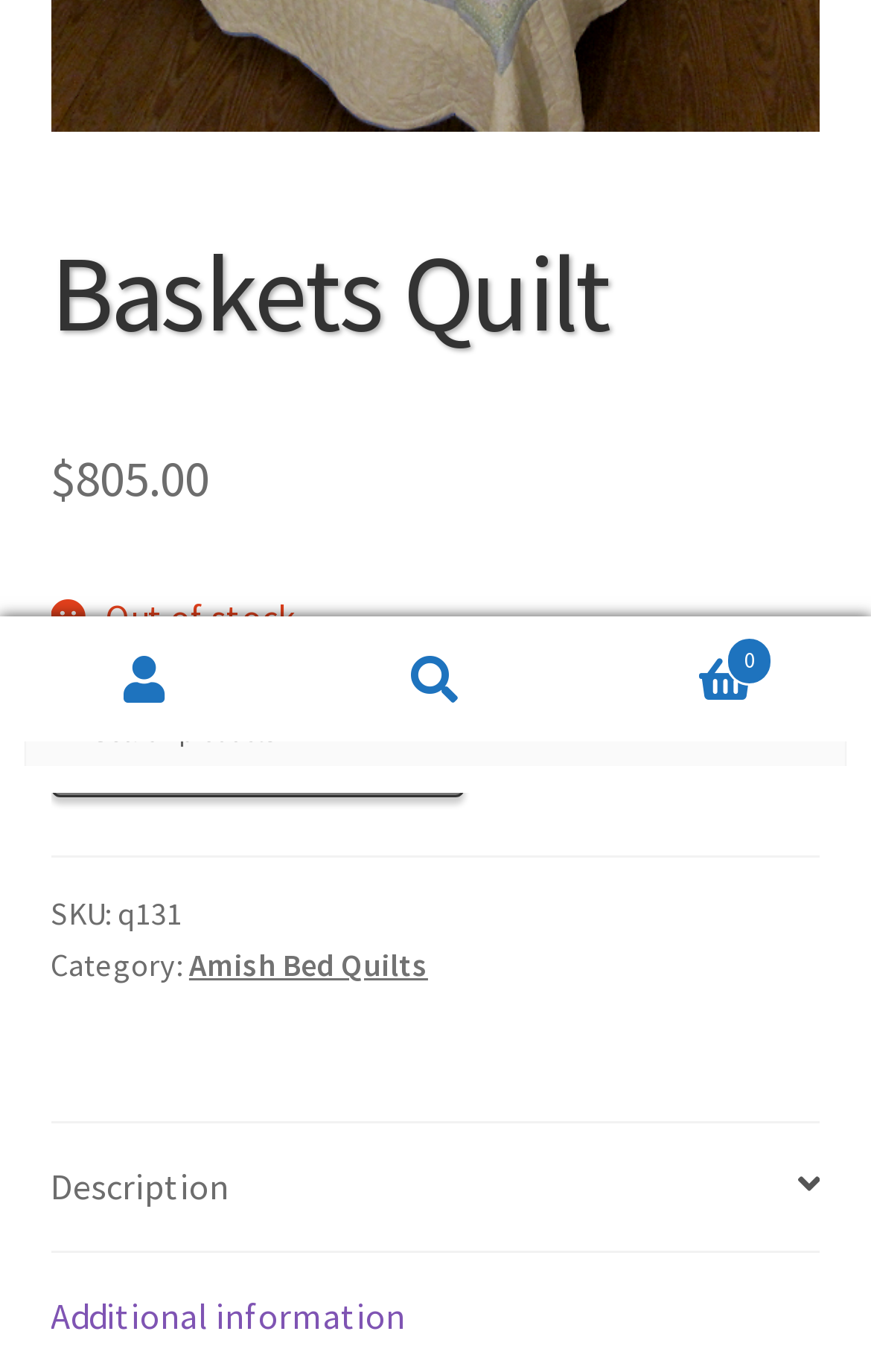Provide the bounding box coordinates of the HTML element described as: "Hight Flame Retardant LSOH". The bounding box coordinates should be four float numbers between 0 and 1, i.e., [left, top, right, bottom].

None